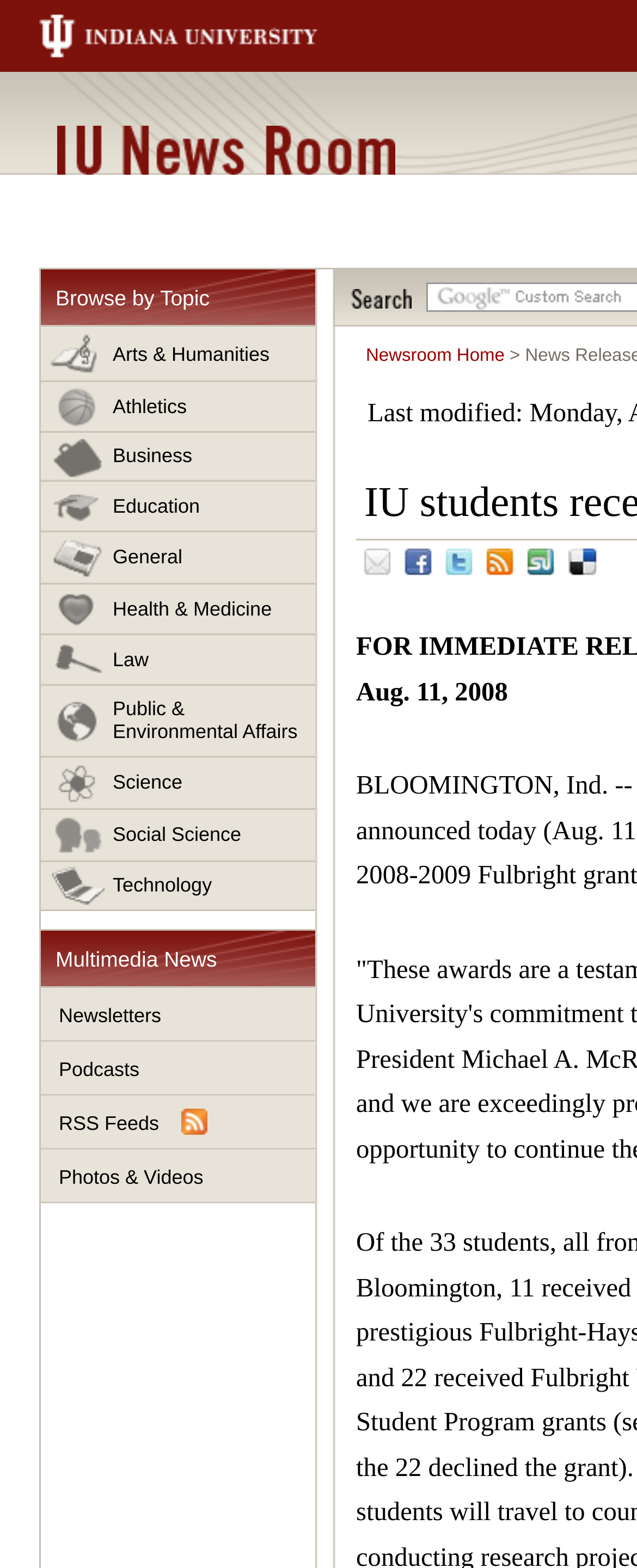What is the date of the news article?
Look at the screenshot and respond with a single word or phrase.

Aug. 11, 2008